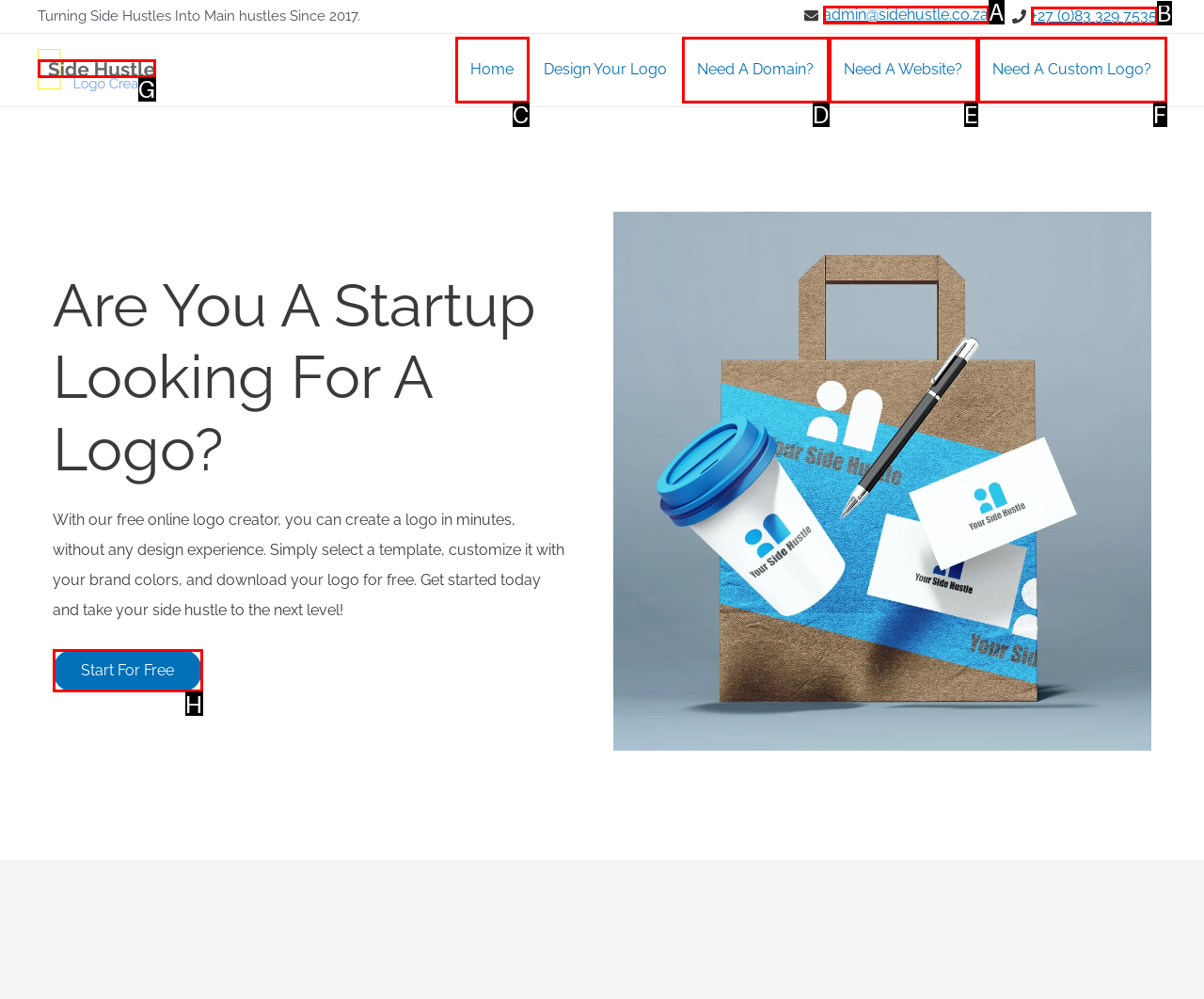From the given options, indicate the letter that corresponds to the action needed to complete this task: Click on the 'Start For Free' button. Respond with only the letter.

H